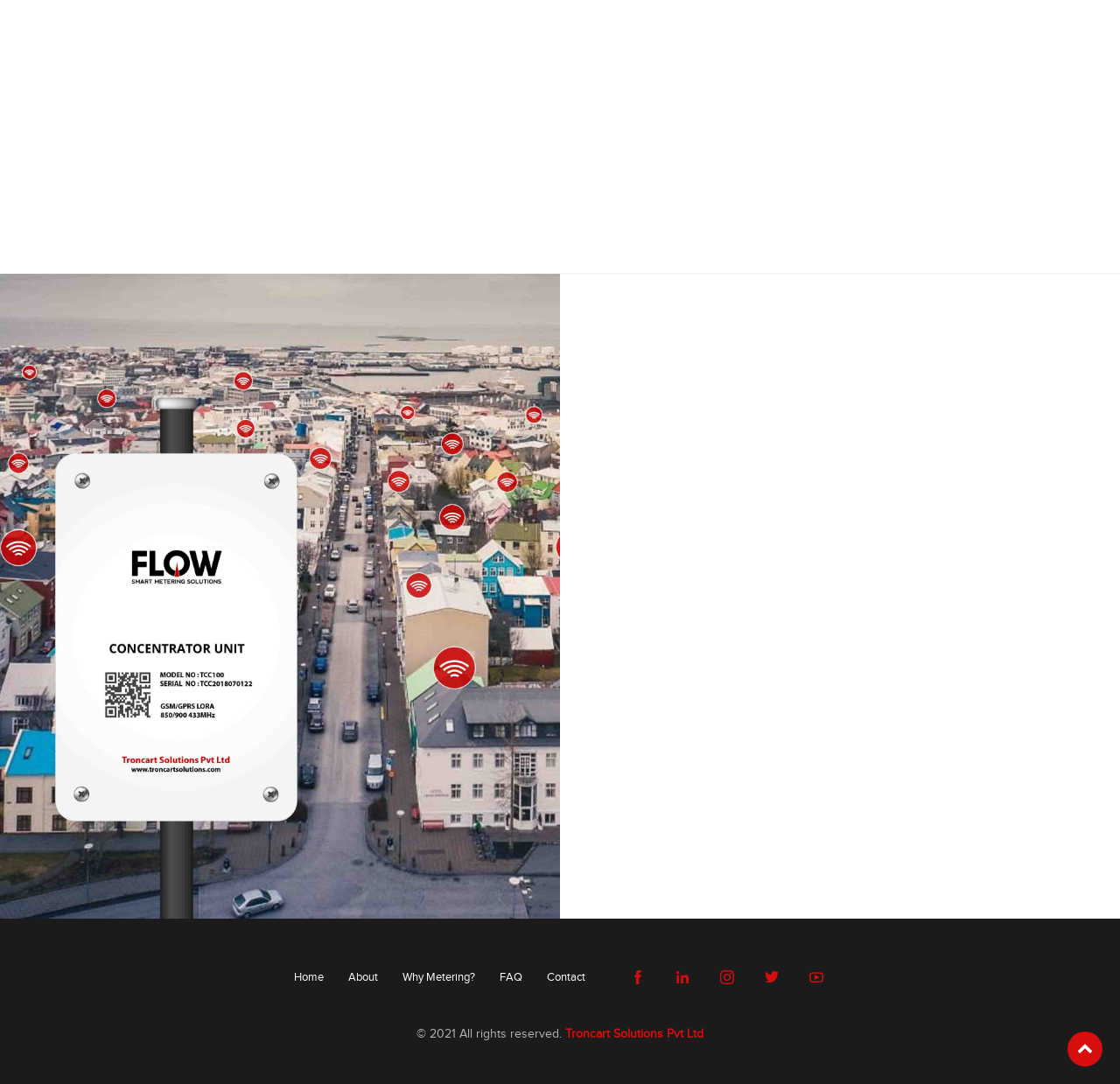Please identify the bounding box coordinates of where to click in order to follow the instruction: "visit Facebook page".

[0.555, 0.888, 0.583, 0.916]